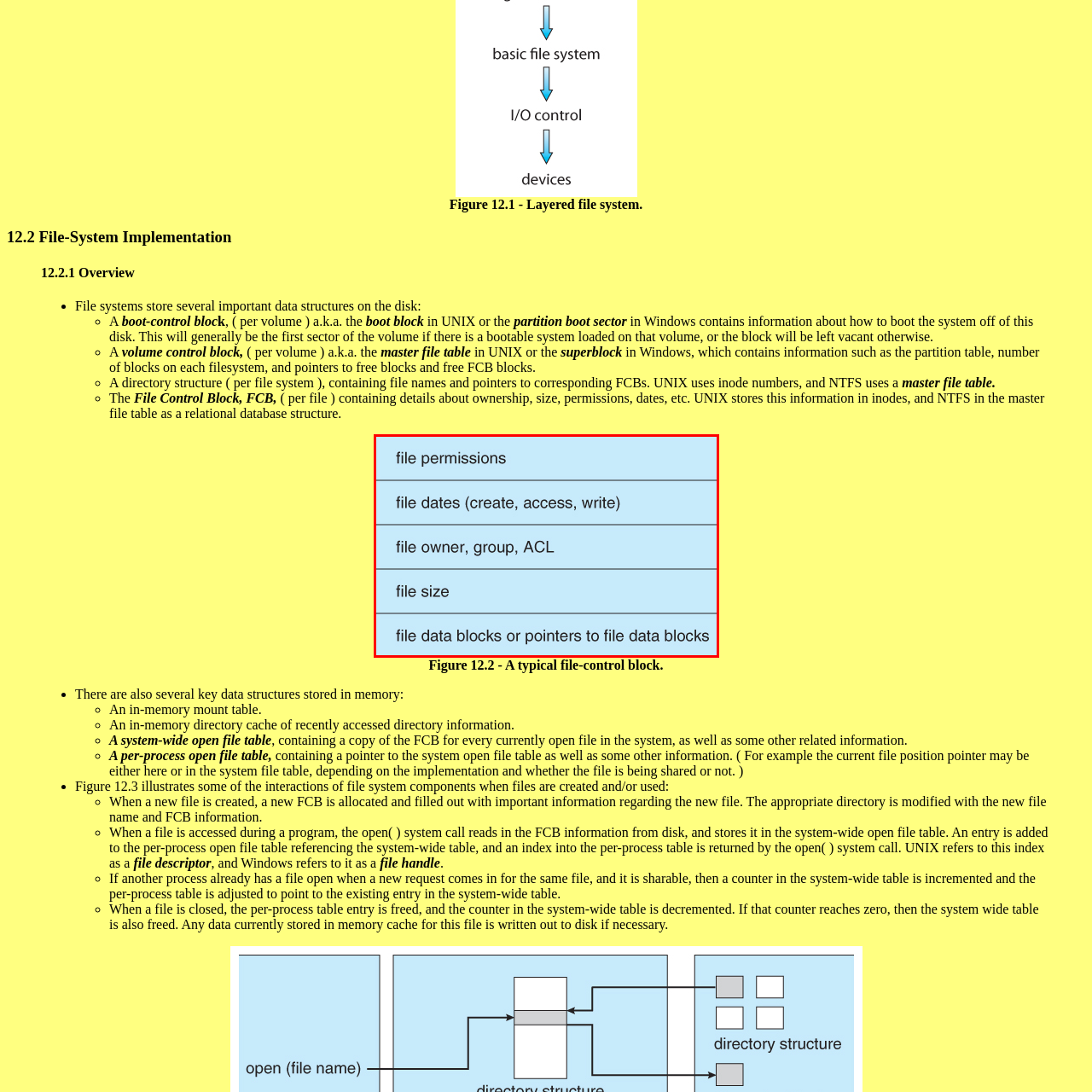Please concentrate on the part of the image enclosed by the red bounding box and answer the following question in detail using the information visible: What information does File Dates record?

File Dates records important timestamps, including creation, last access, and last modification dates, which are essential for file management and tracking.